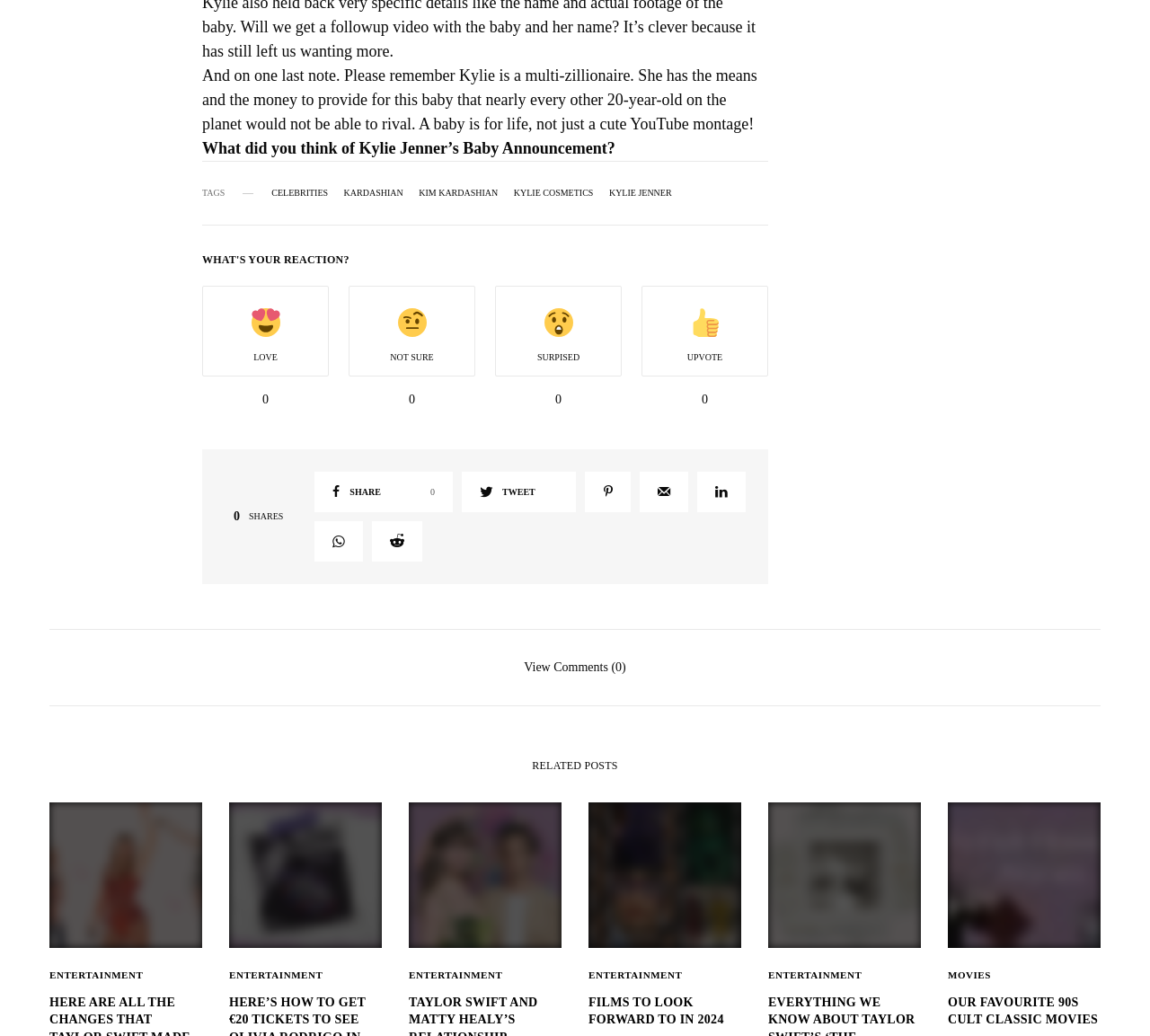Please specify the bounding box coordinates of the area that should be clicked to accomplish the following instruction: "View comments on the post". The coordinates should consist of four float numbers between 0 and 1, i.e., [left, top, right, bottom].

[0.456, 0.64, 0.544, 0.653]